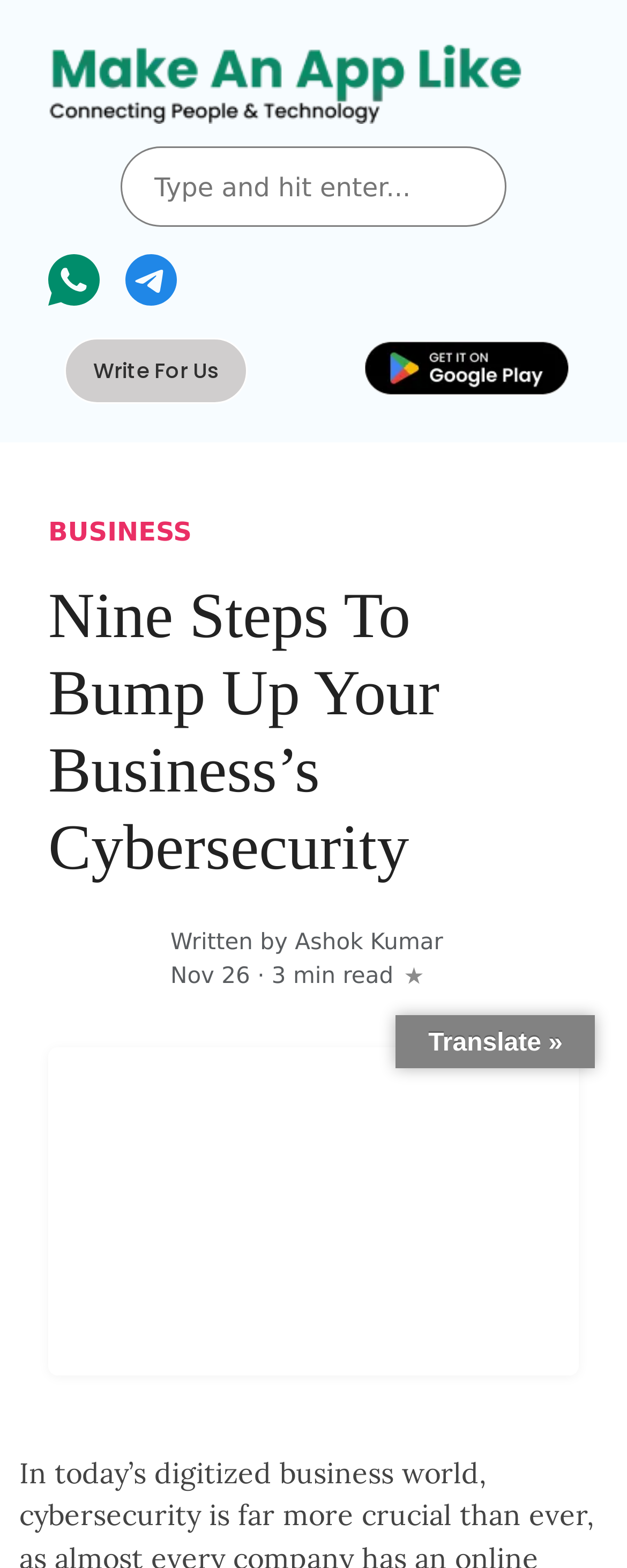Given the element description: "Written by Ashok Kumar", predict the bounding box coordinates of the UI element it refers to, using four float numbers between 0 and 1, i.e., [left, top, right, bottom].

[0.272, 0.593, 0.707, 0.609]